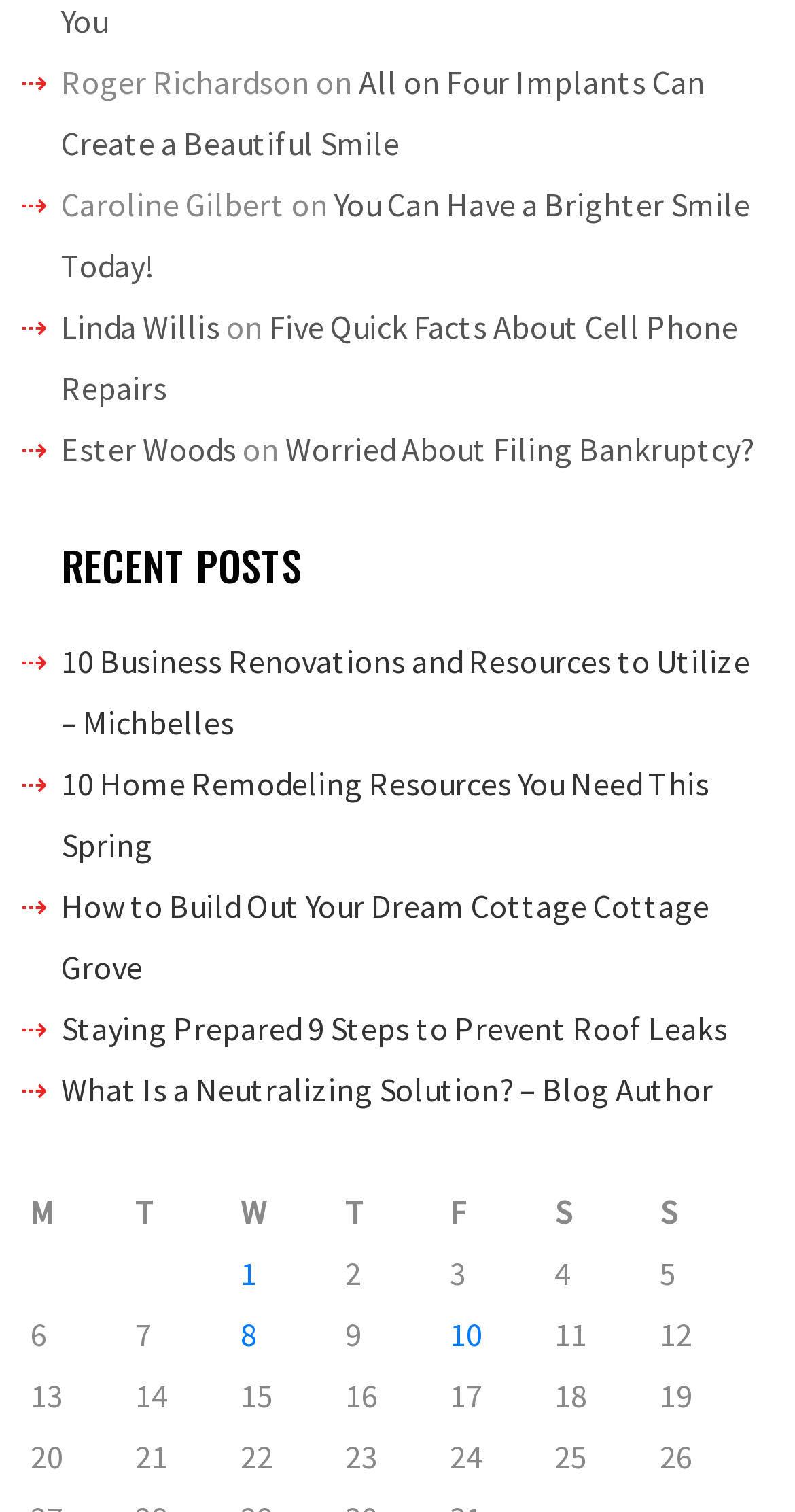What is the date of the latest post?
Based on the visual, give a brief answer using one word or a short phrase.

May 1, 2024